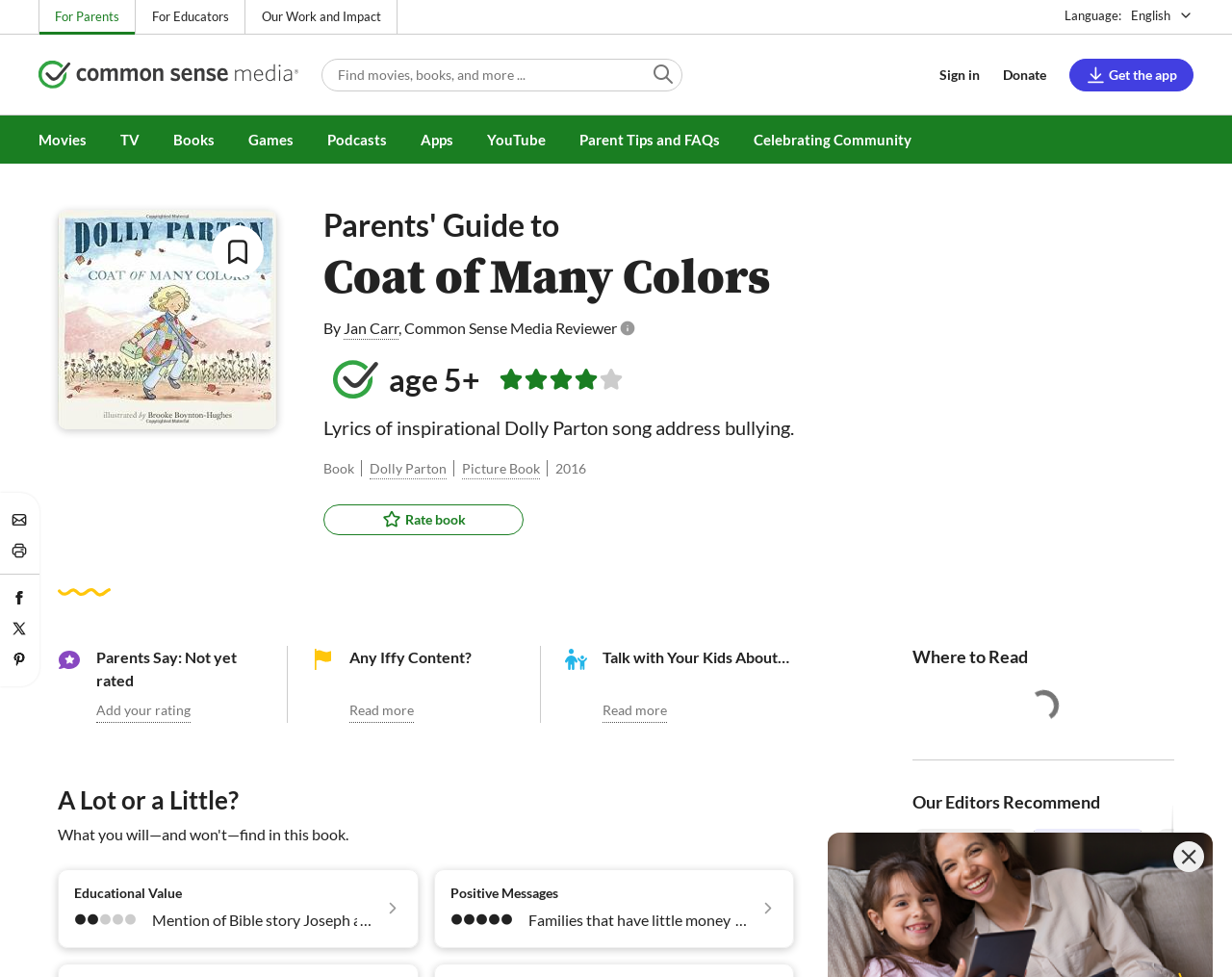How many categories are available in the top navigation menu?
Give a single word or phrase answer based on the content of the image.

5